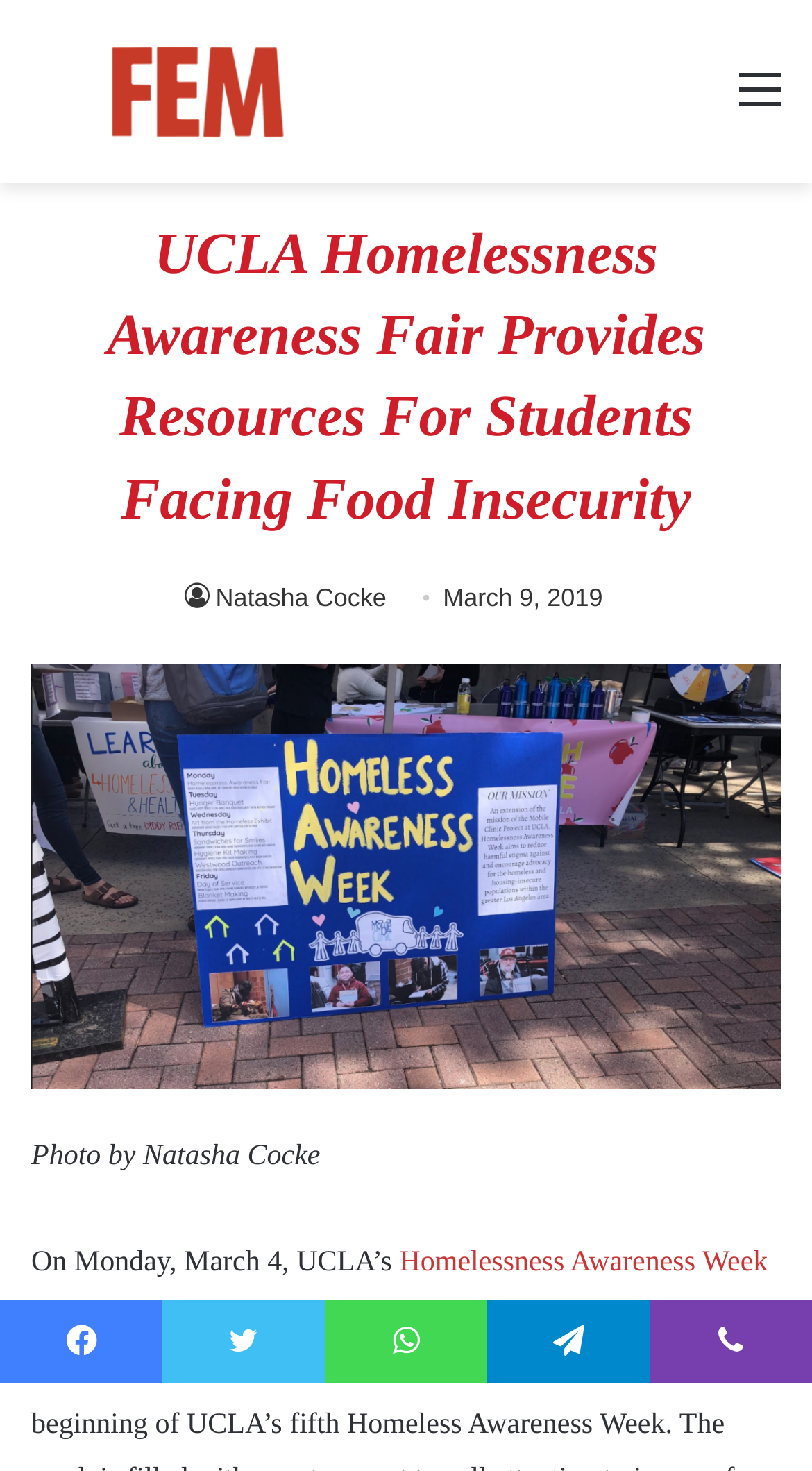What is the author of the article?
Using the details from the image, give an elaborate explanation to answer the question.

The webpage does not provide the author's name, but it mentions the photographer's name, Natasha Cocke, and the publication, FEM Newsmagazine.